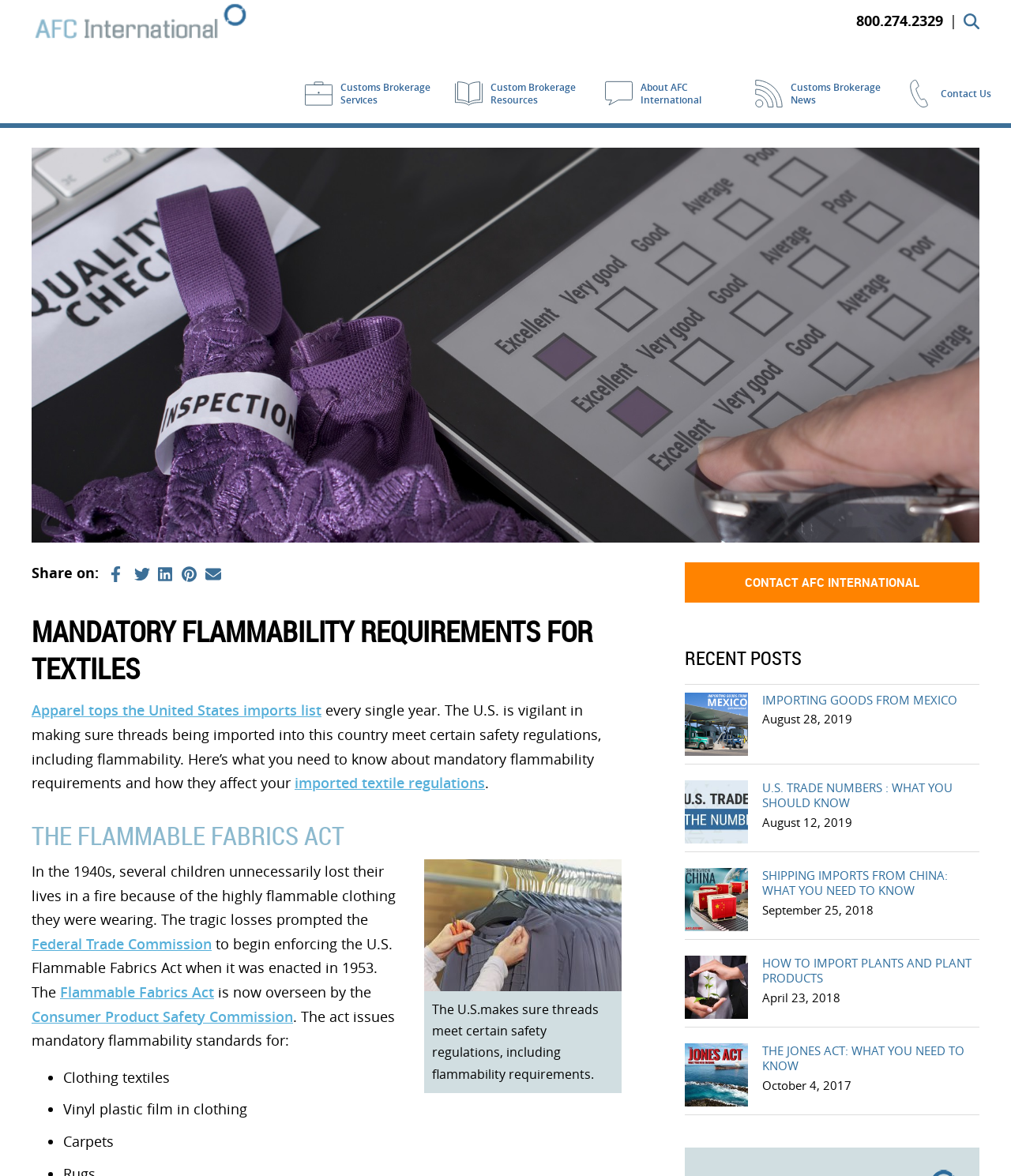Indicate the bounding box coordinates of the element that needs to be clicked to satisfy the following instruction: "Read the article about 'imported textile regulations'". The coordinates should be four float numbers between 0 and 1, i.e., [left, top, right, bottom].

[0.291, 0.658, 0.48, 0.674]